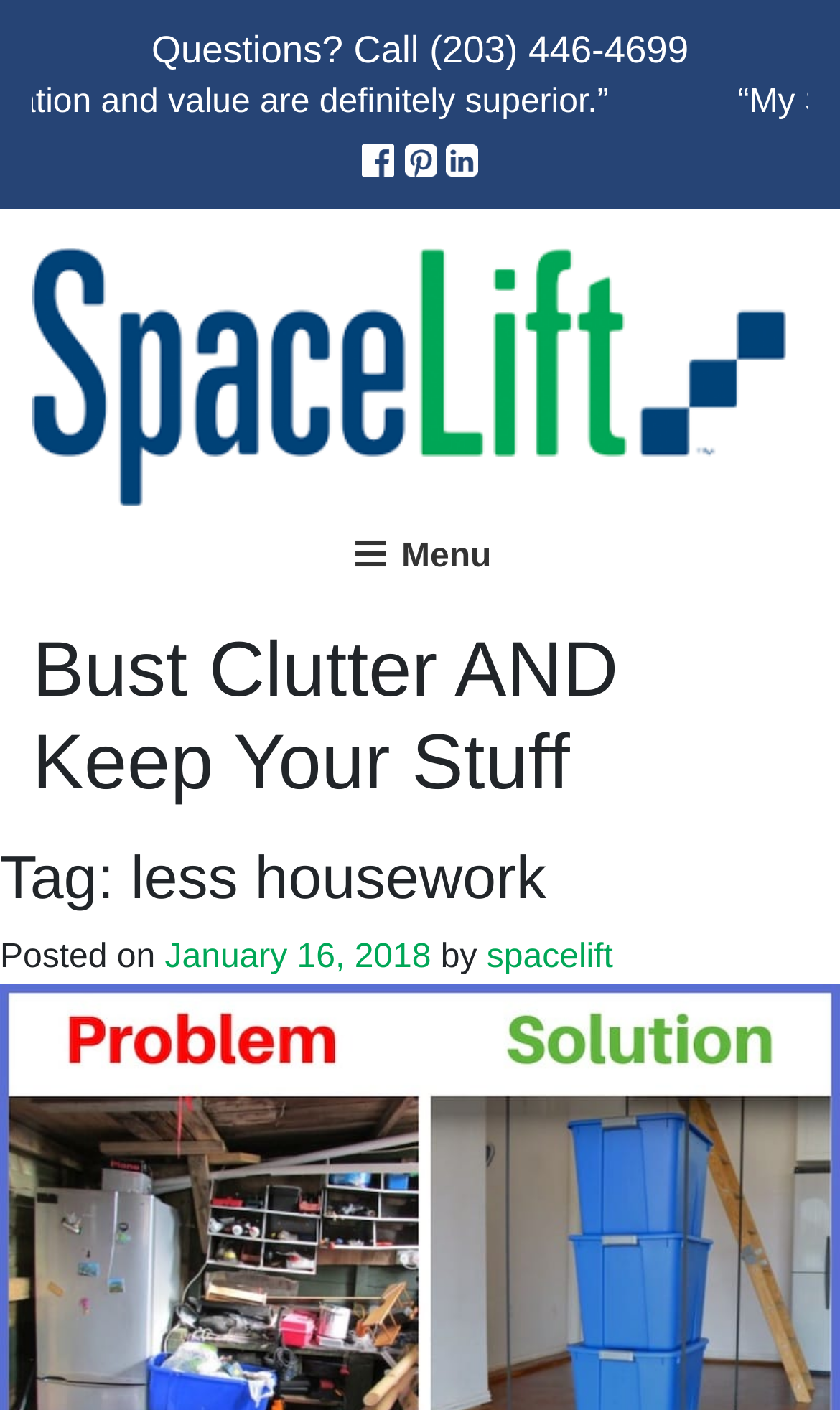Please identify the bounding box coordinates of the element that needs to be clicked to execute the following command: "Connect to us on Linkedin". Provide the bounding box using four float numbers between 0 and 1, formatted as [left, top, right, bottom].

[0.532, 0.097, 0.57, 0.127]